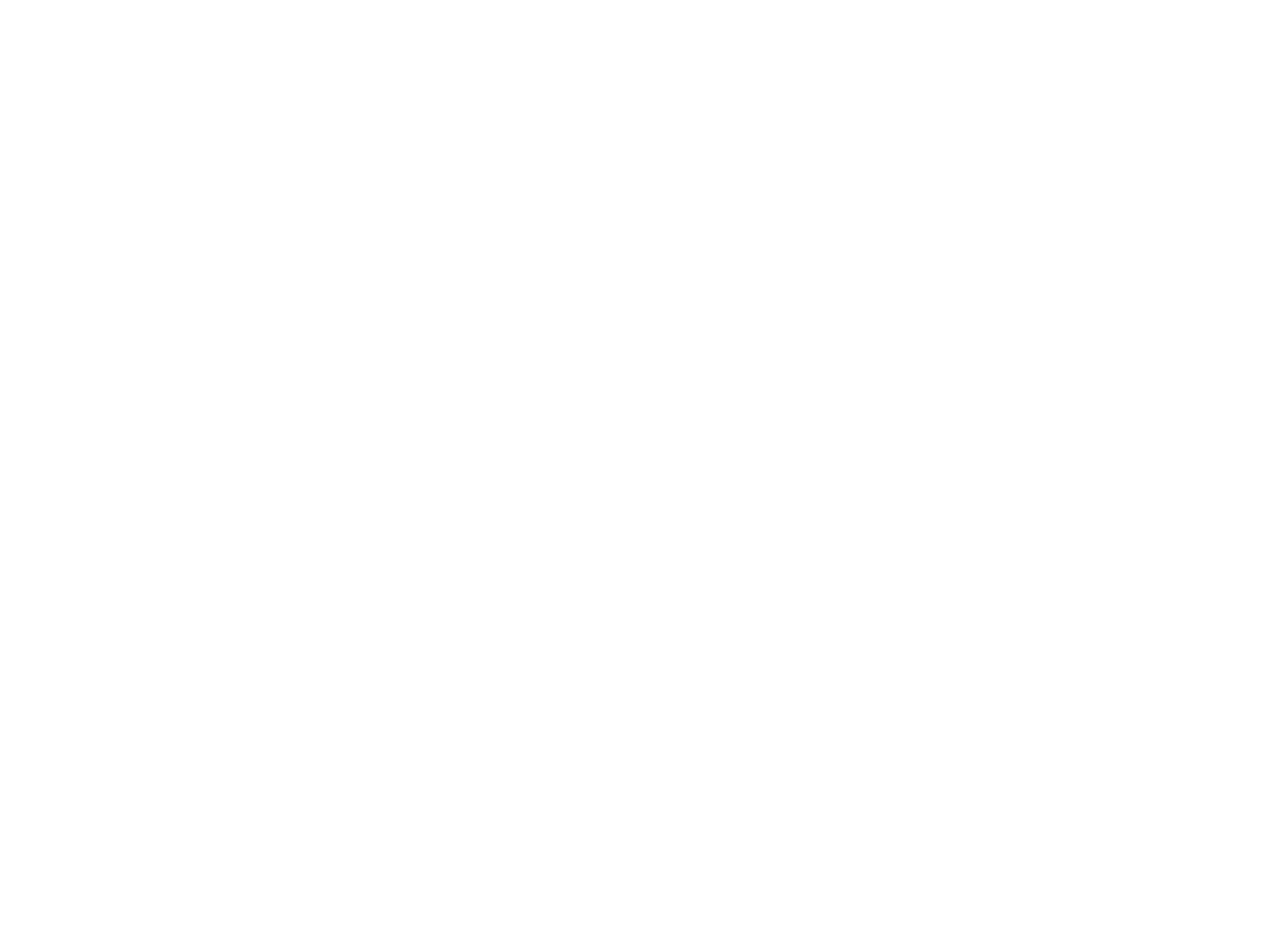Kindly determine the bounding box coordinates for the clickable area to achieve the given instruction: "Click on the 'May 1, 2023' link to see the post date".

None